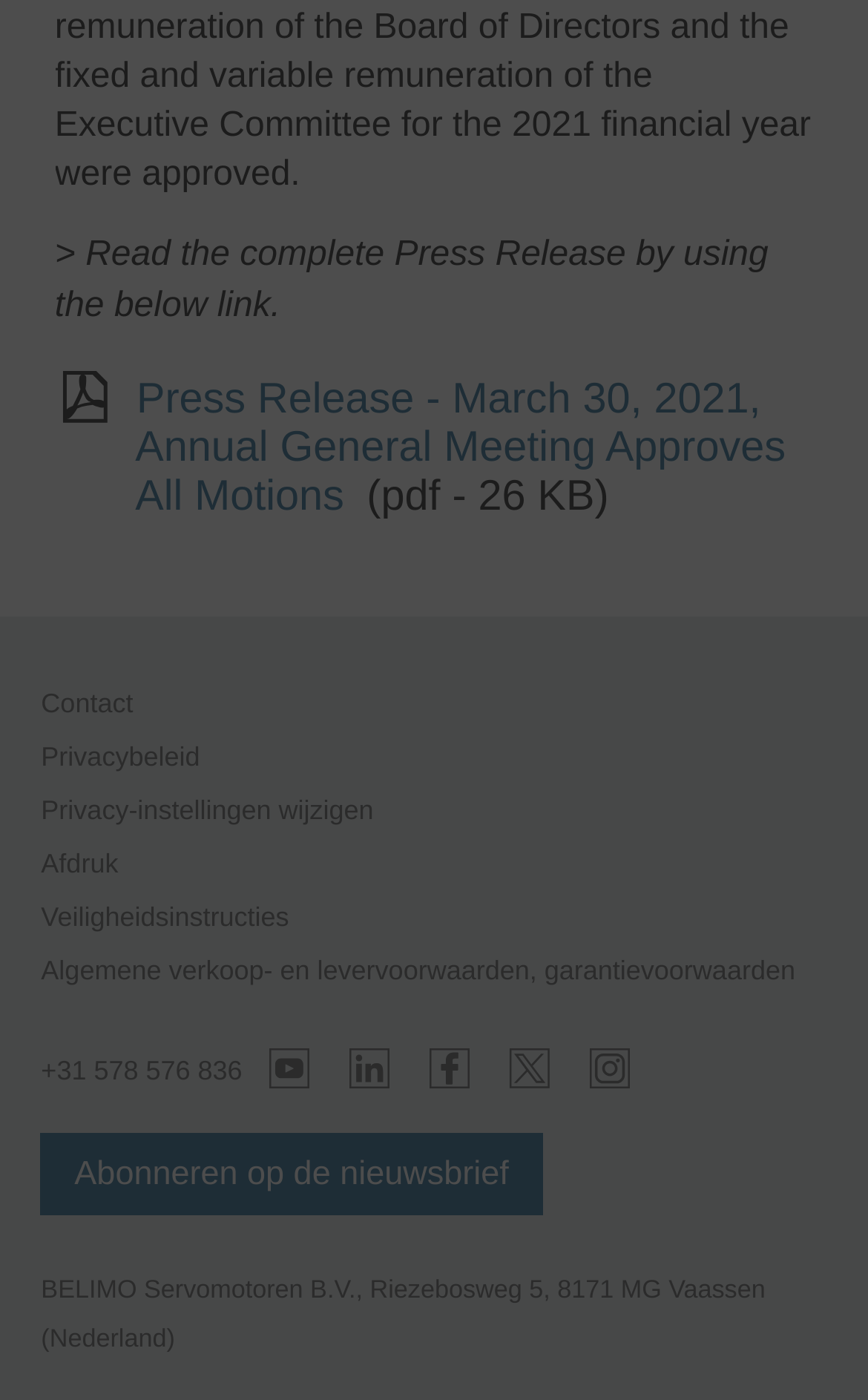Locate the bounding box coordinates of the region to be clicked to comply with the following instruction: "Open the Youtube channel". The coordinates must be four float numbers between 0 and 1, in the form [left, top, right, bottom].

[0.31, 0.751, 0.371, 0.78]